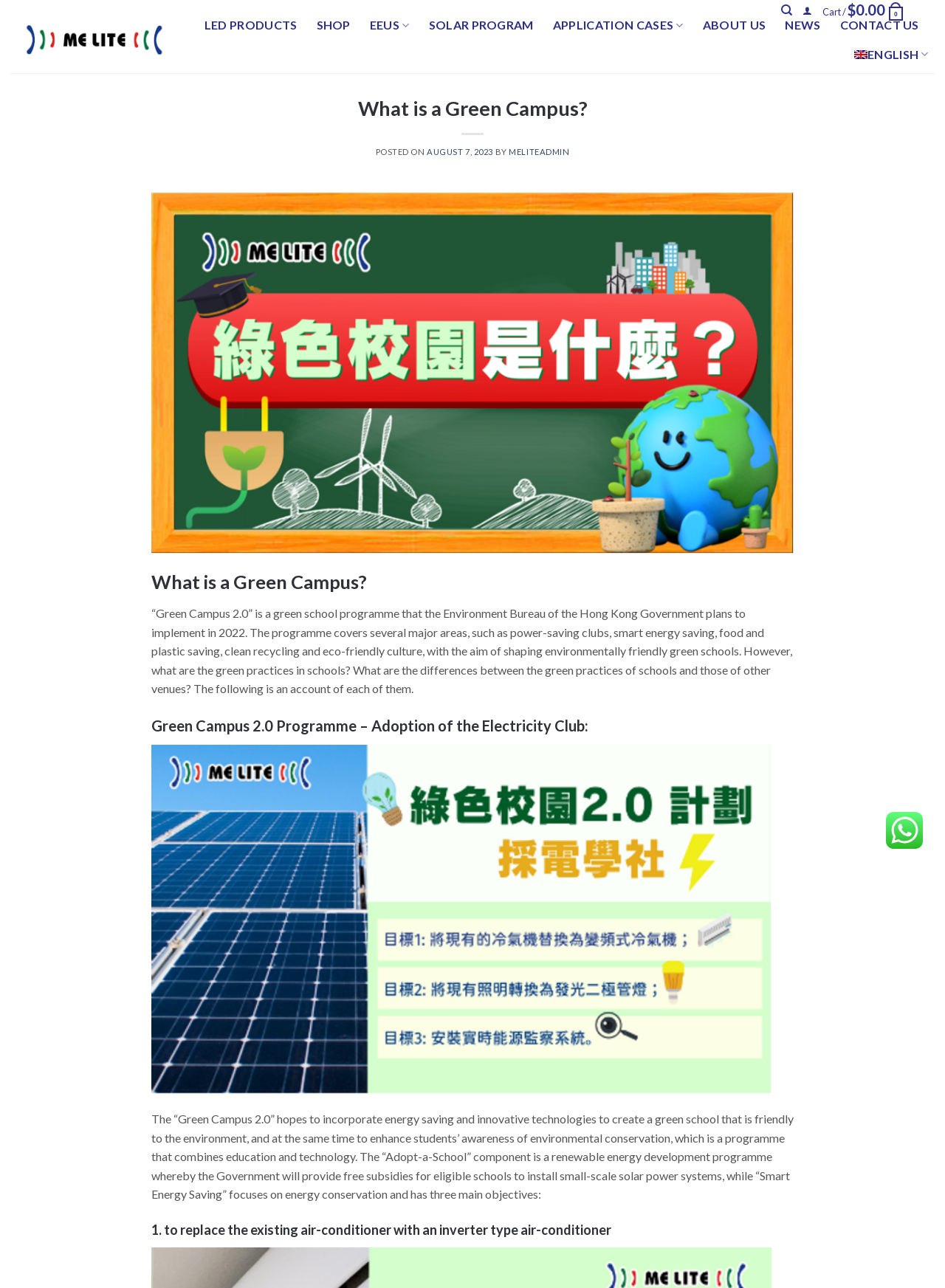Generate a comprehensive description of the webpage.

The webpage is about the "Green Campus 2.0" program, a green school initiative by the Hong Kong Government. At the top, there is a navigation menu with links to "Search", "Cart", and other sections. Below the navigation menu, there is a logo of "MeLite" with a link to the homepage.

The main content of the webpage is divided into sections. The first section has a heading "What is a Green Campus?" and a brief introduction to the program. Below the introduction, there is an image related to the program.

The next section has a heading "Green Campus 2.0 Programme – Adoption of the Electricity Club" and discusses the program's objectives, including energy saving and innovative technologies. This section also includes an image related to the program.

Throughout the webpage, there are several links to other sections, such as "LED PRODUCTS", "SHOP", "SOLAR PROGRAM", "APPLICATION CASES", "ABOUT US", "NEWS", and "CONTACT US". There is also a language selection link at the top right corner.

At the bottom of the webpage, there is a "Go to top" link and a small image. Overall, the webpage has a clean layout with clear headings and concise text, making it easy to navigate and understand the content.